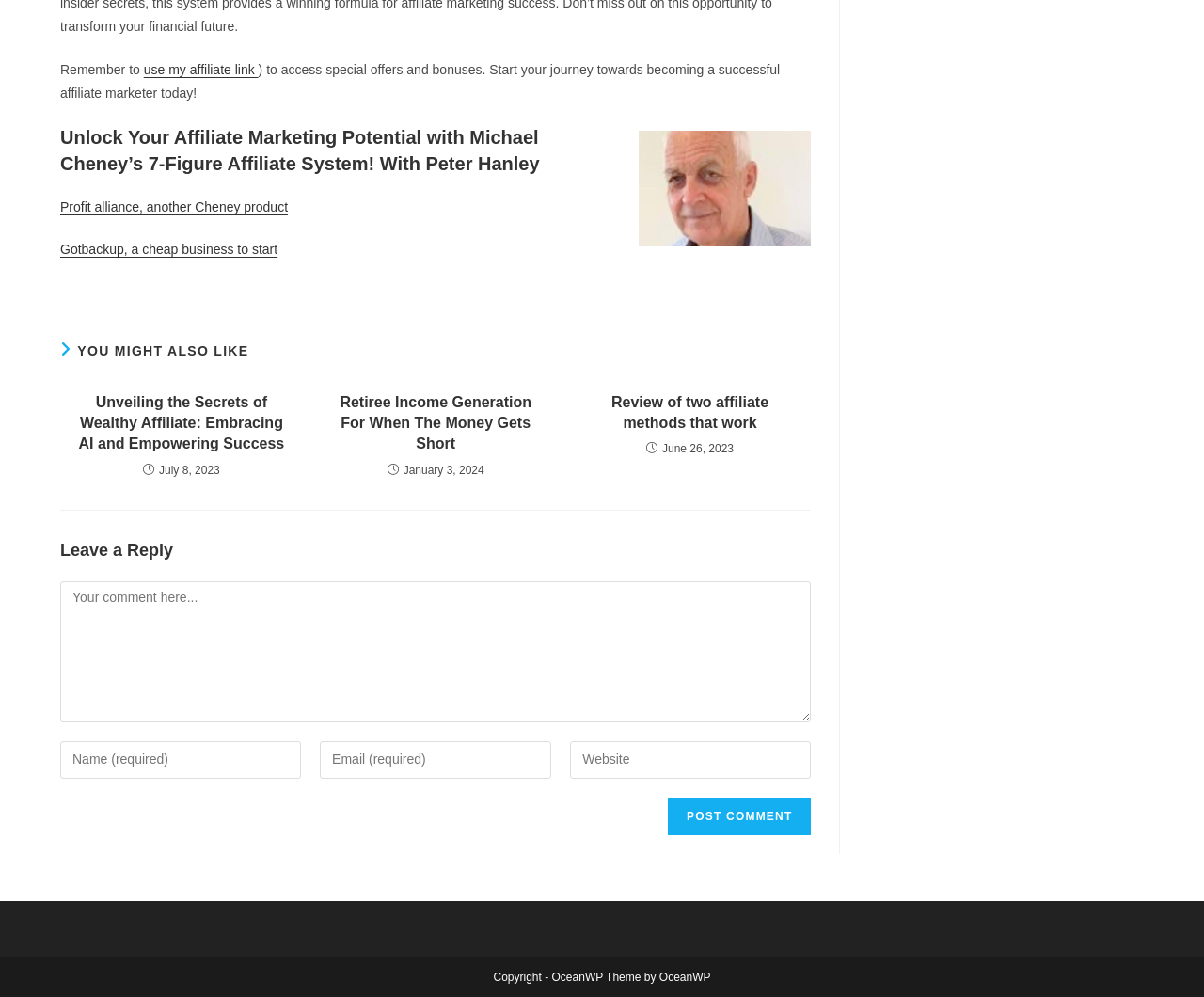Identify the bounding box coordinates of the section that should be clicked to achieve the task described: "Visit the Profit Alliance webpage".

[0.05, 0.2, 0.239, 0.215]